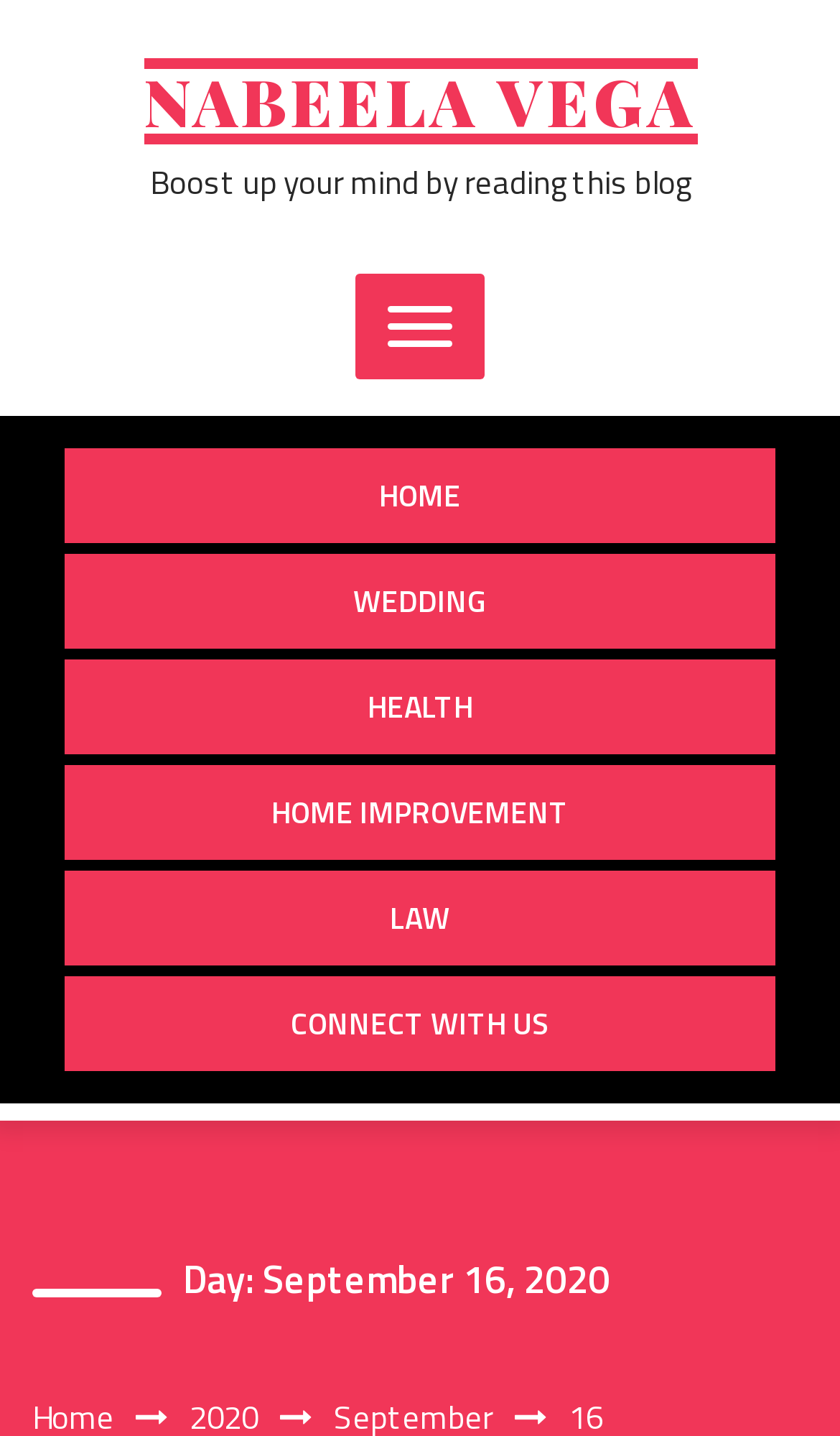Could you indicate the bounding box coordinates of the region to click in order to complete this instruction: "View the CONNECT WITH US page".

[0.077, 0.68, 0.923, 0.746]